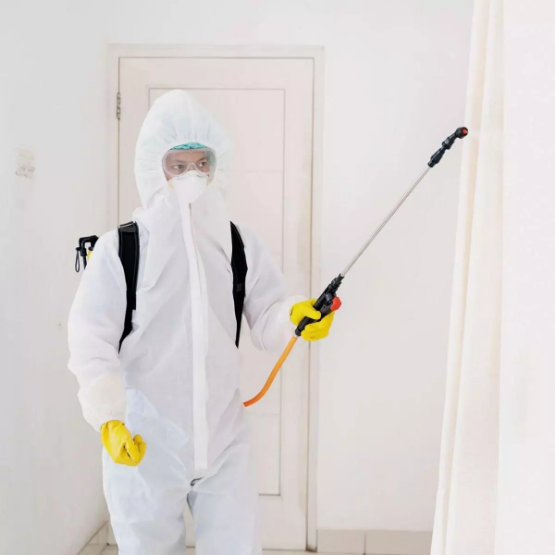What is the cleaner holding in their hand?
Answer with a single word or short phrase according to what you see in the image.

A sprayer